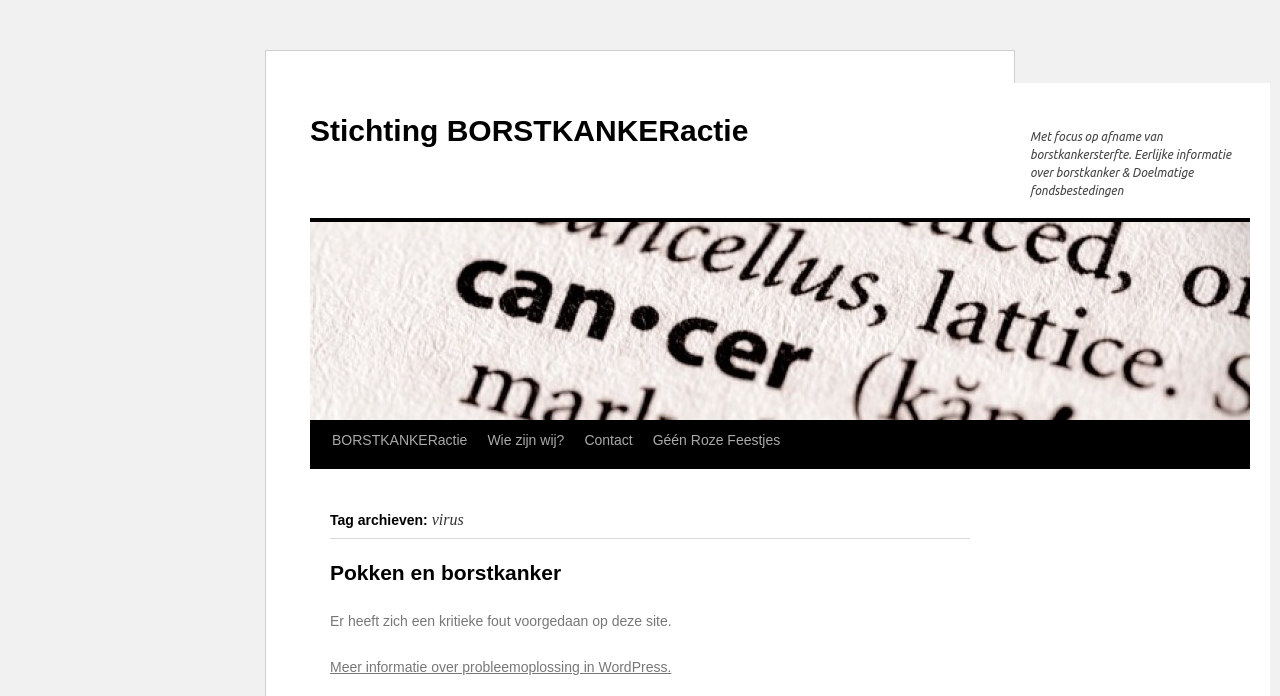What is the title or heading displayed on the webpage?

Tag archieven: virus